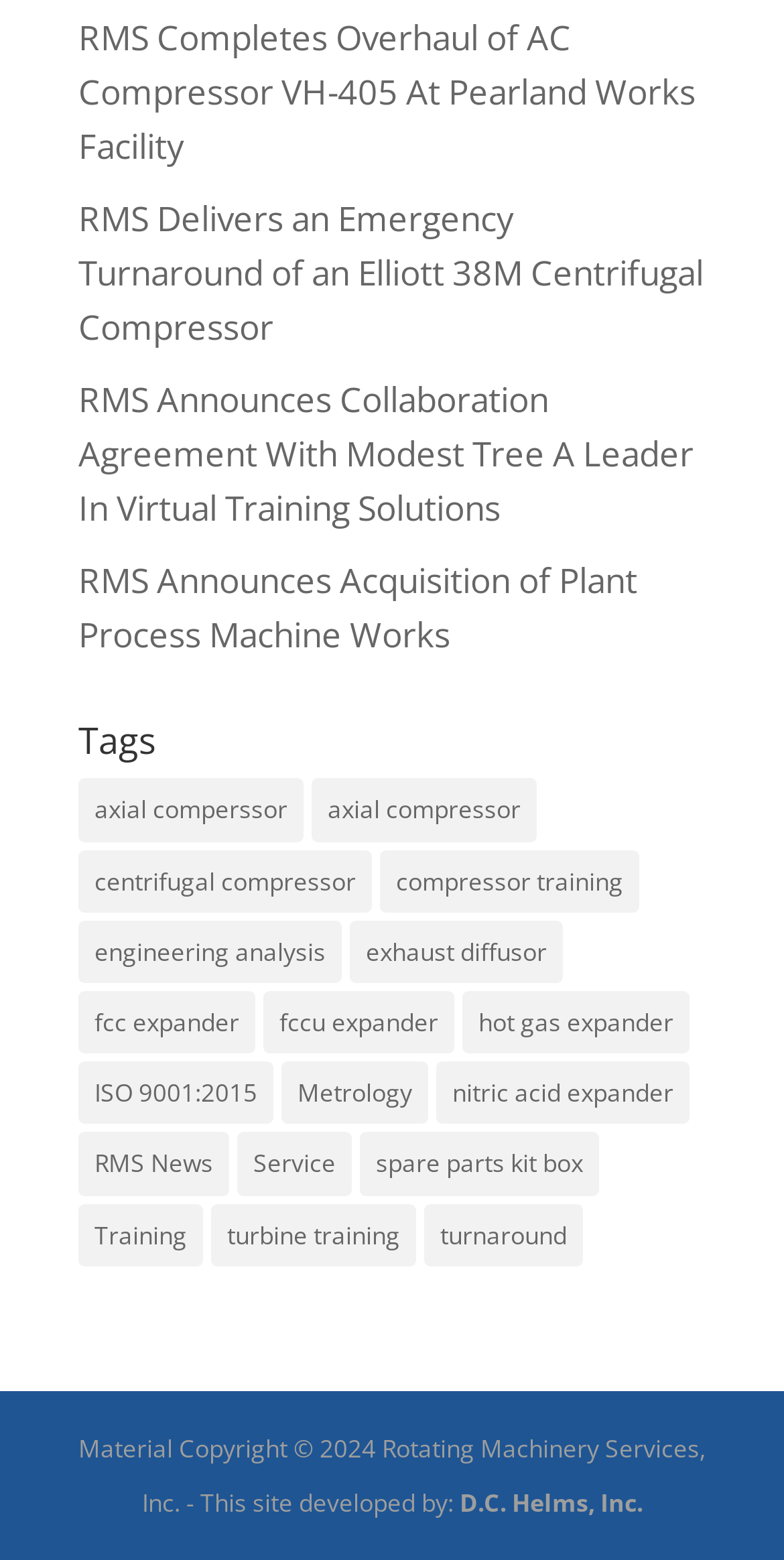Identify the bounding box of the UI component described as: "spare parts kit box".

[0.459, 0.726, 0.764, 0.766]